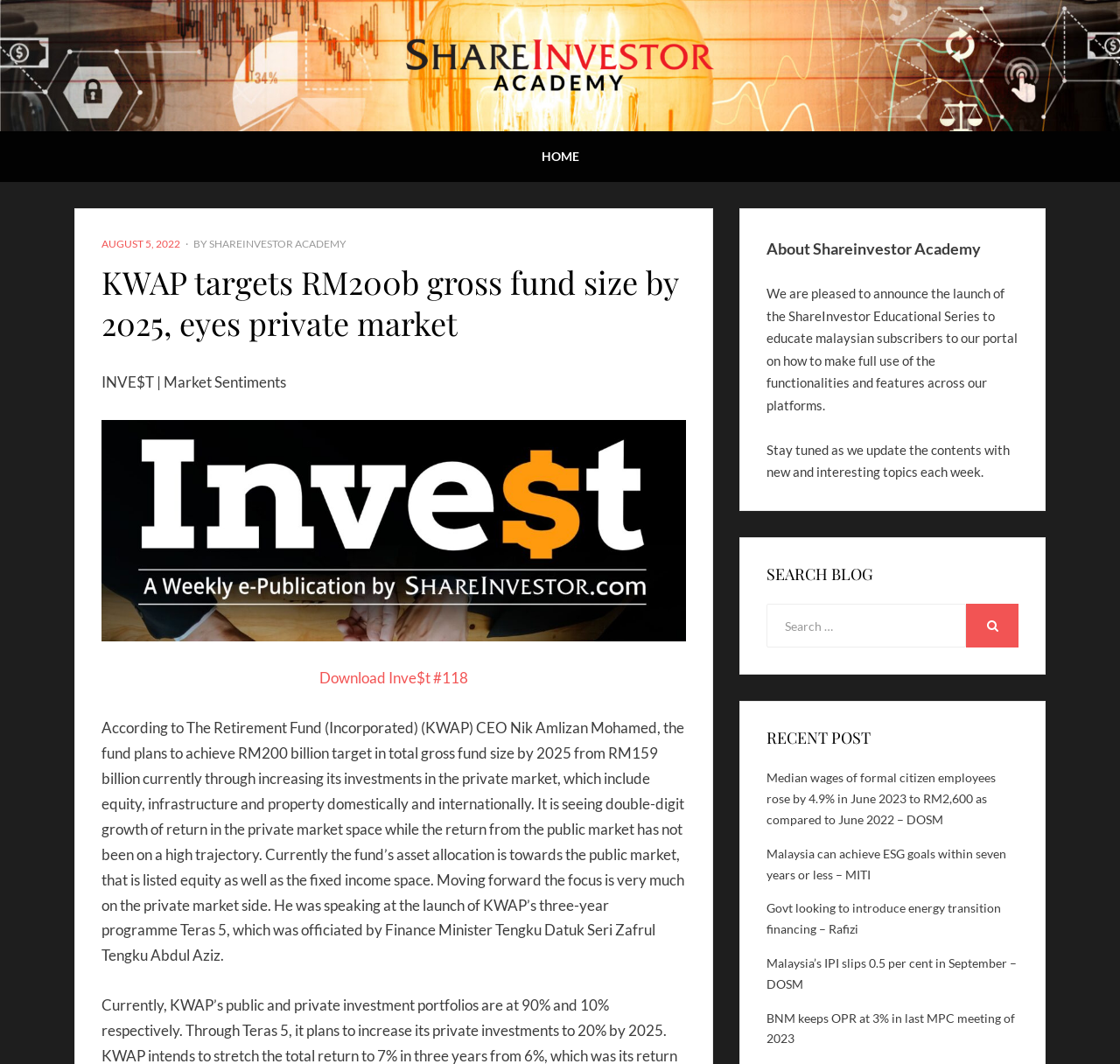Reply to the question below using a single word or brief phrase:
Who officiated the launch of KWAP's three-year programme Teras 5?

Finance Minister Tengku Datuk Seri Zafrul Tengku Abdul Aziz